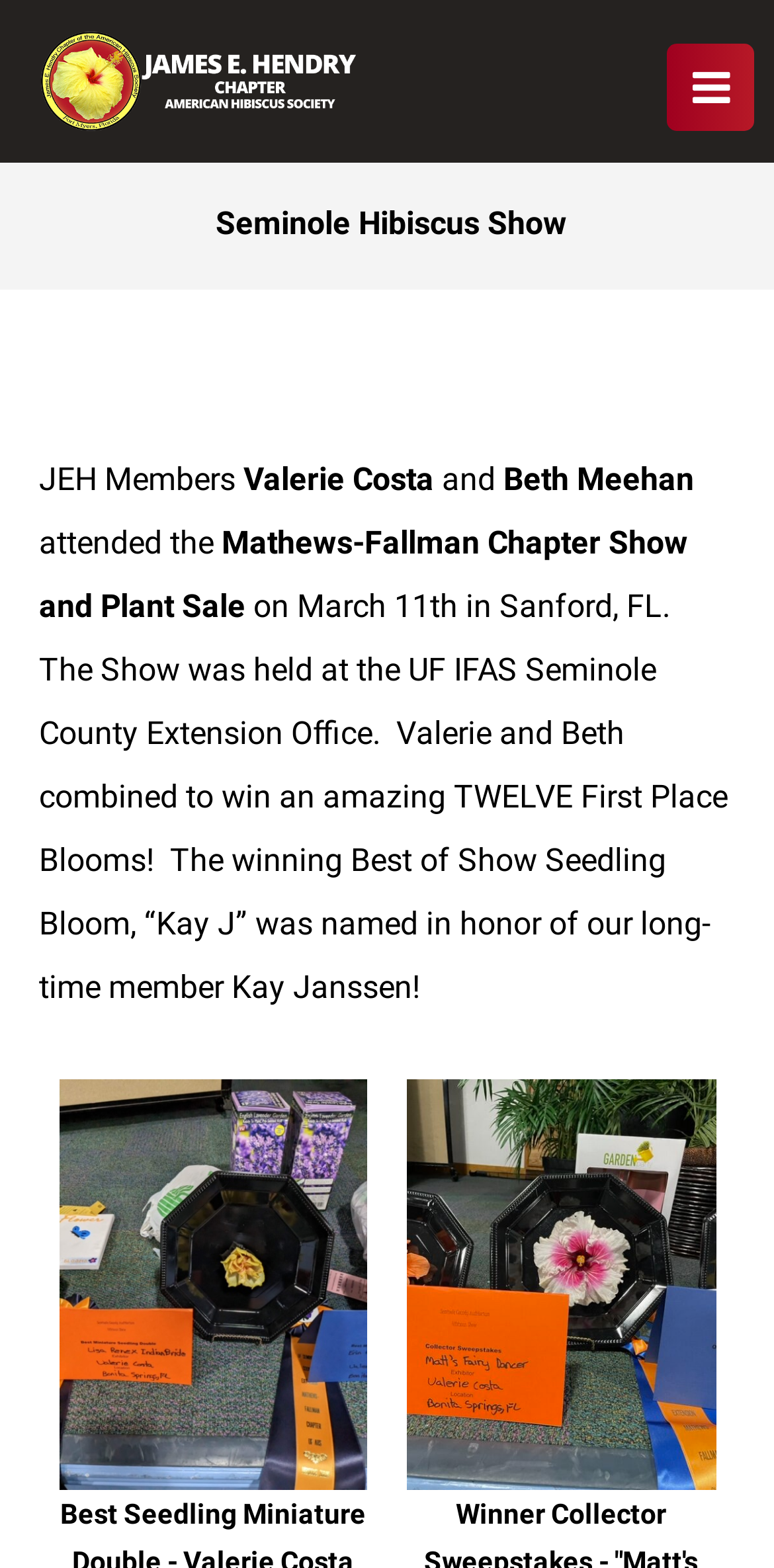Answer the question with a single word or phrase: 
Where was the Show held?

UF IFAS Seminole County Extension Office